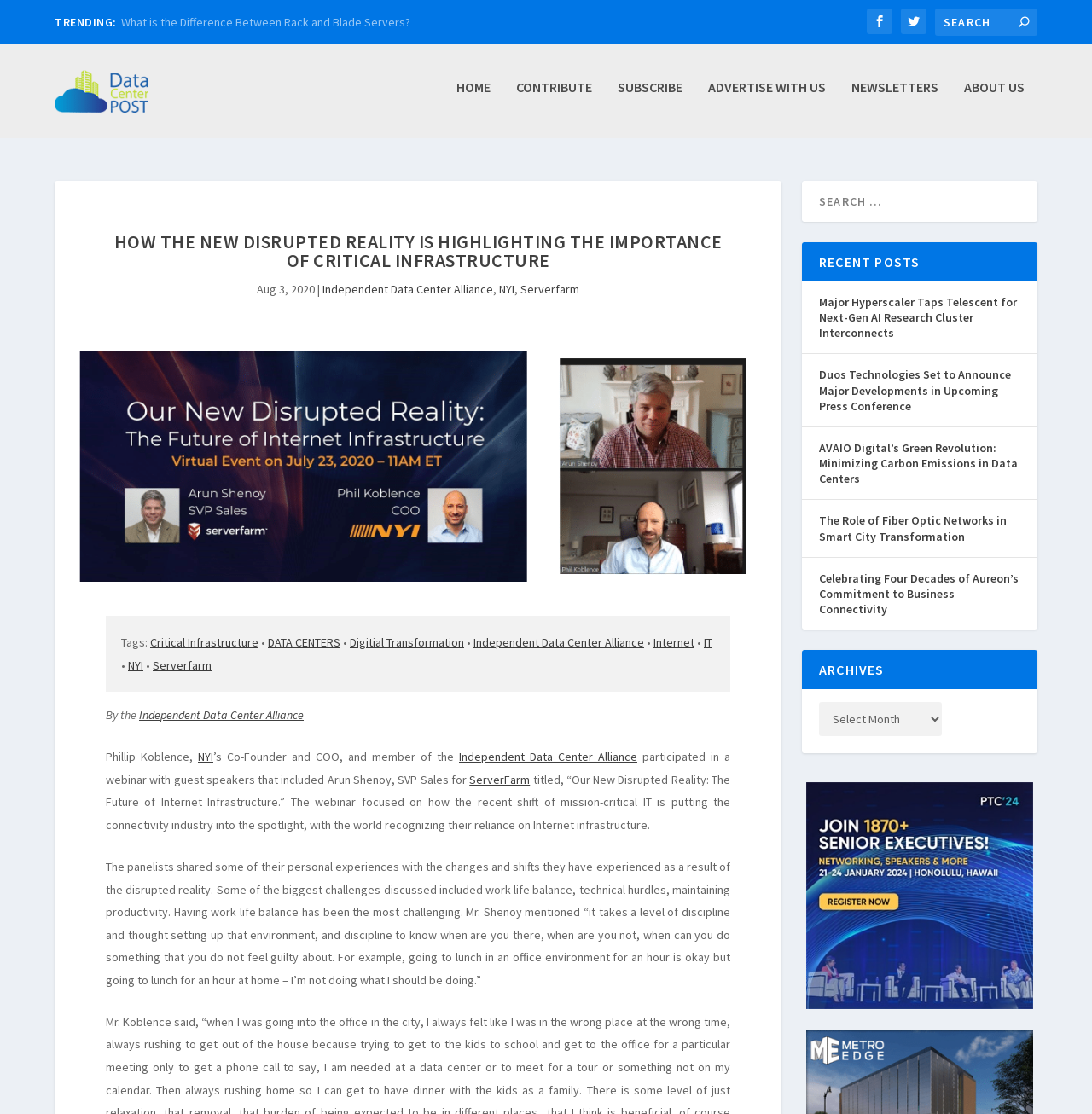Determine the bounding box coordinates of the UI element described by: "Advertise with Us".

[0.648, 0.08, 0.756, 0.132]